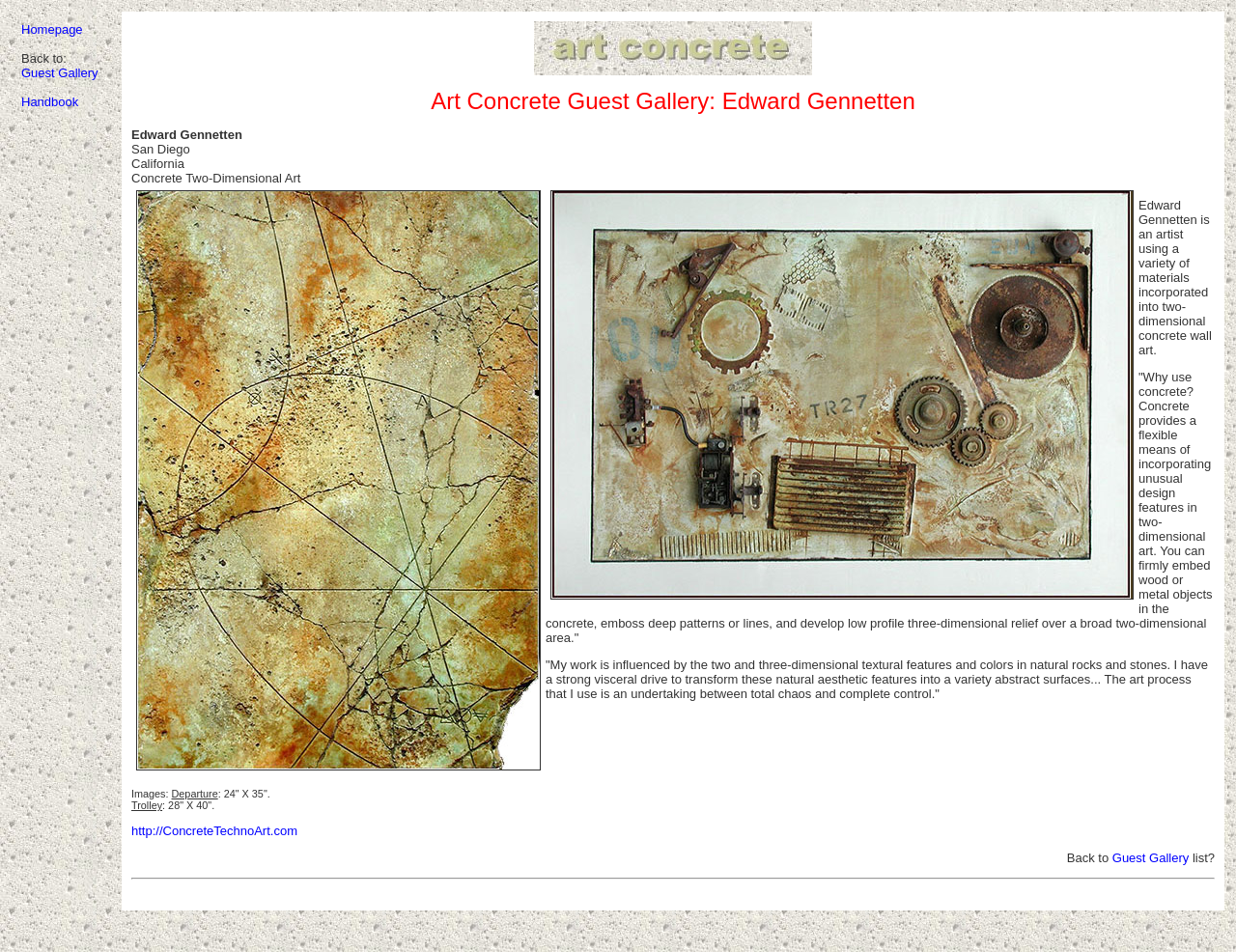Provide your answer to the question using just one word or phrase: What is the website URL mentioned in the page?

http://ConcreteTechnoArt.com